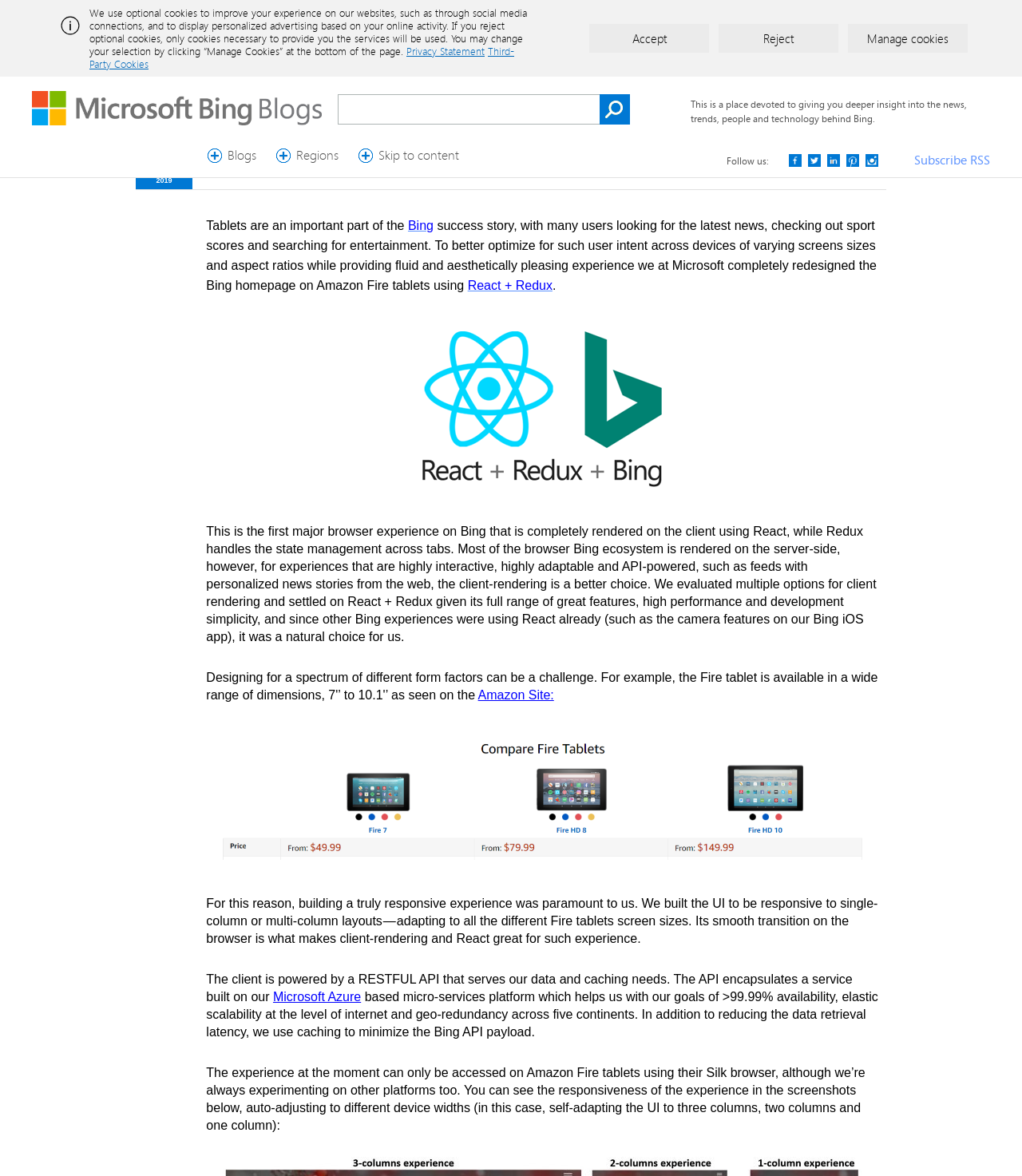Using the description "Amazon Site:", predict the bounding box of the relevant HTML element.

[0.468, 0.585, 0.542, 0.597]